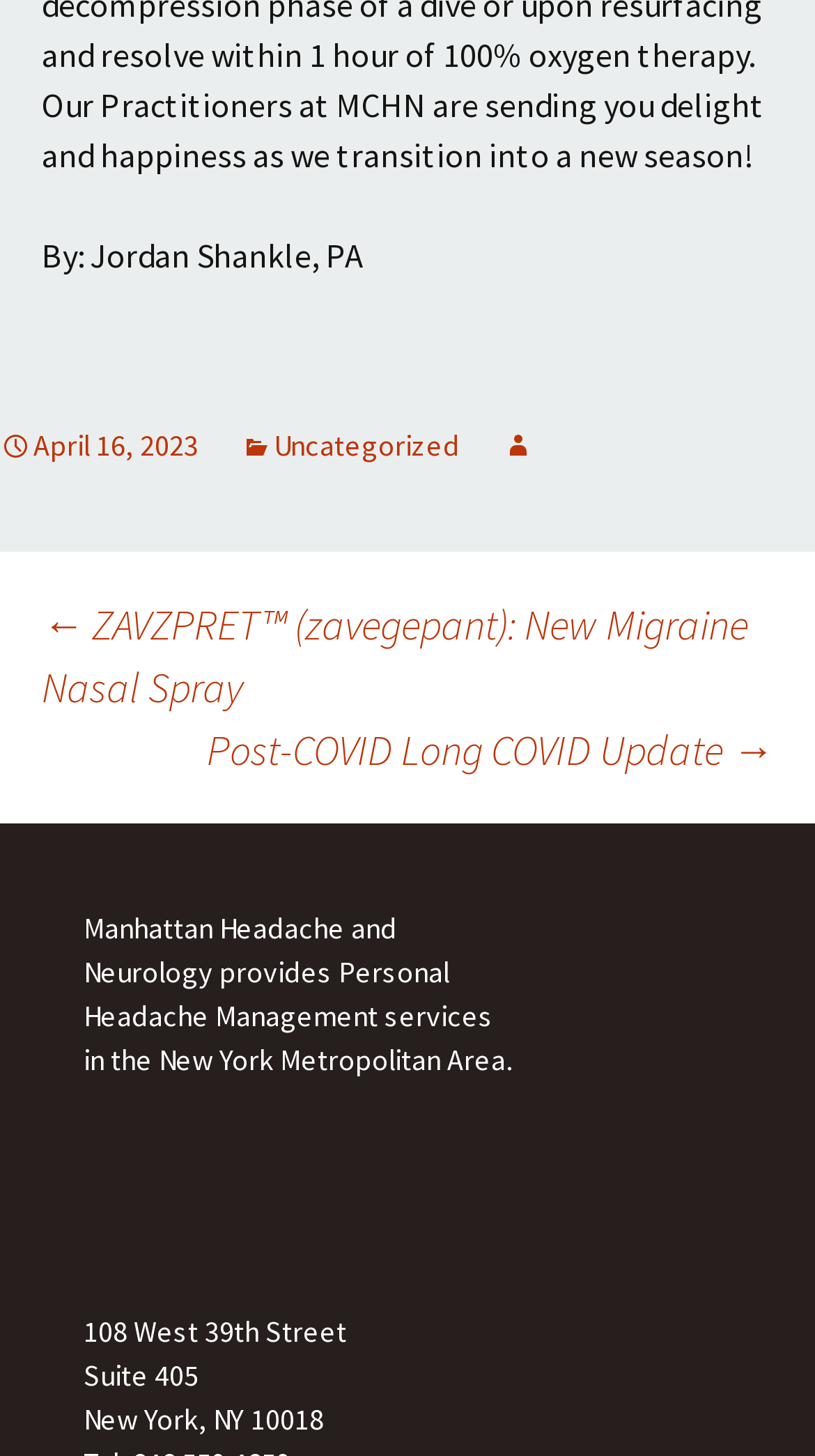Please provide a comprehensive response to the question based on the details in the image: What is the date of the blog post?

I found the date of the blog post by looking at the link element with the OCR text ' April 16, 2023' and the time element with no text. The date is explicitly mentioned as April 16, 2023.